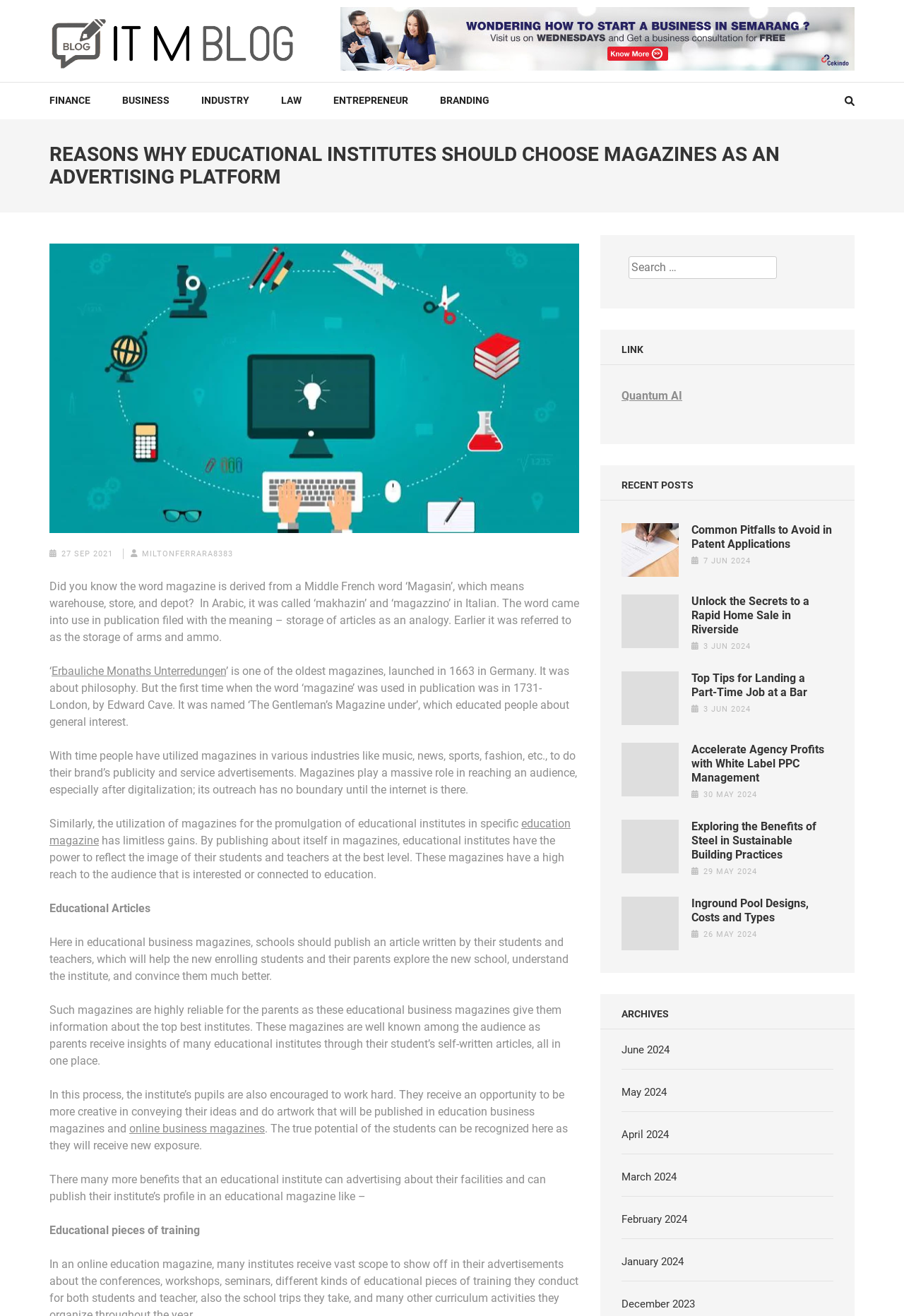From the given element description: "May 2024", find the bounding box for the UI element. Provide the coordinates as four float numbers between 0 and 1, in the order [left, top, right, bottom].

[0.688, 0.825, 0.738, 0.835]